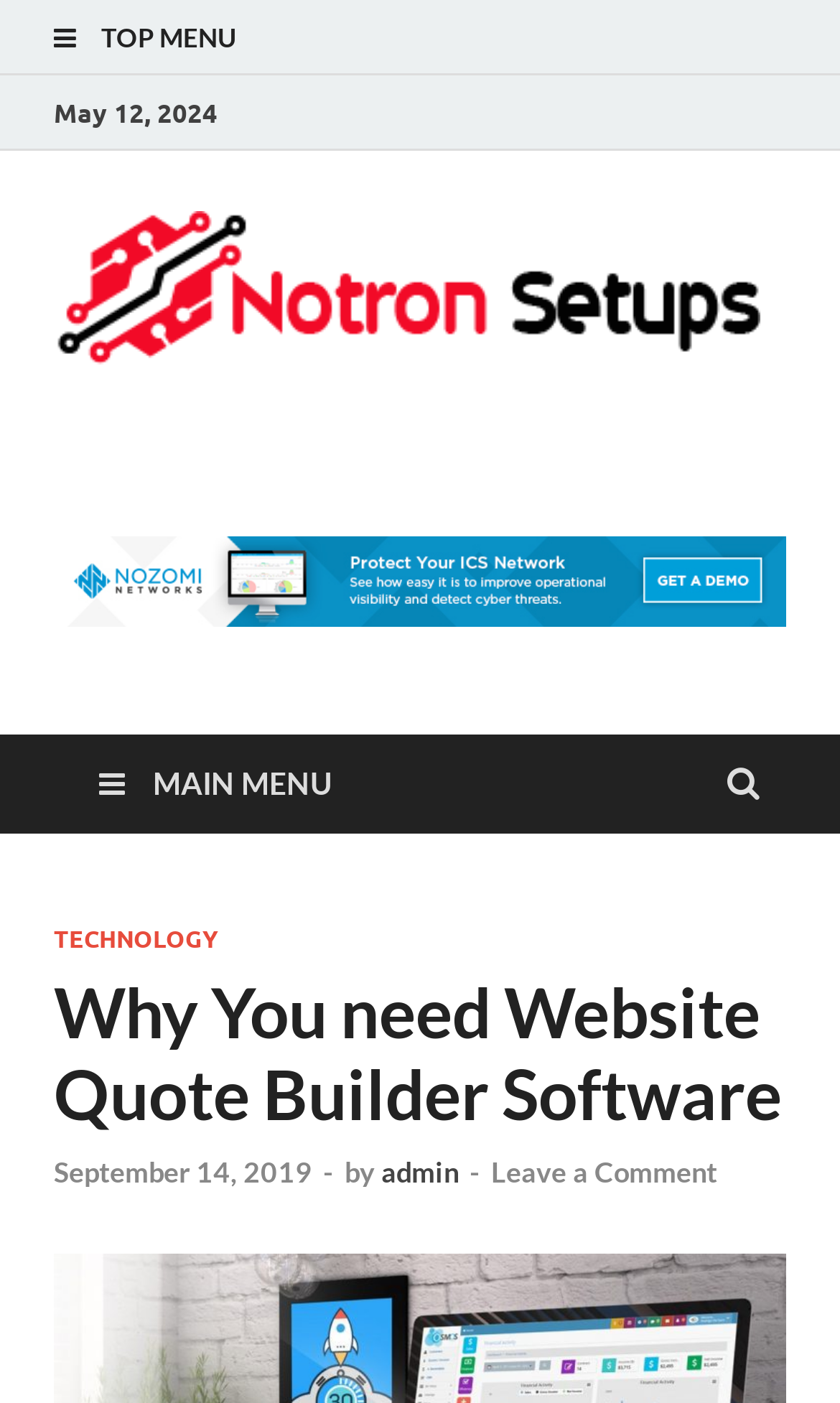Using the element description: "September 14, 2019September 14, 2019", determine the bounding box coordinates for the specified UI element. The coordinates should be four float numbers between 0 and 1, [left, top, right, bottom].

[0.064, 0.823, 0.372, 0.847]